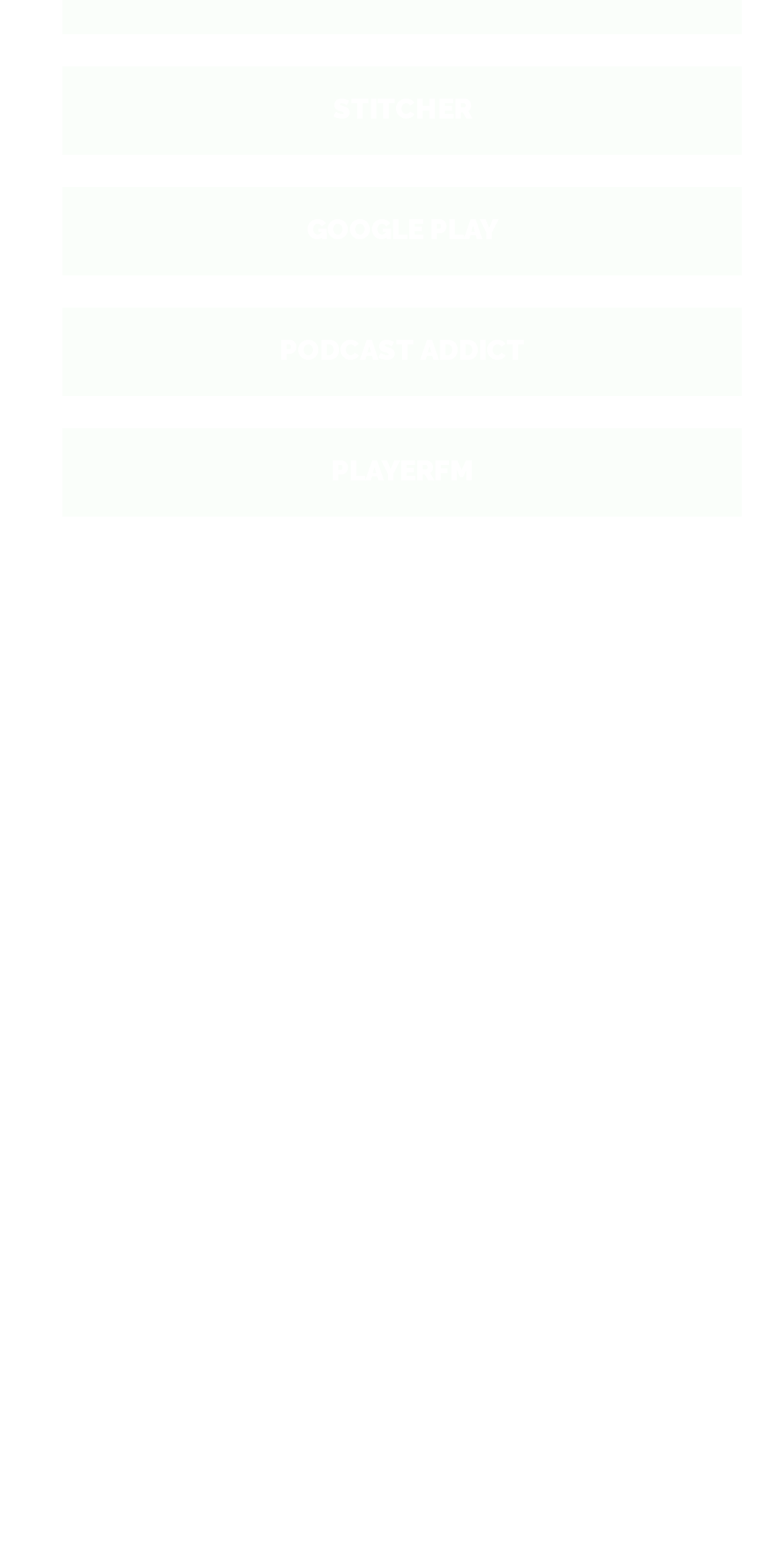Please predict the bounding box coordinates of the element's region where a click is necessary to complete the following instruction: "visit STITCHER". The coordinates should be represented by four float numbers between 0 and 1, i.e., [left, top, right, bottom].

[0.077, 0.042, 0.949, 0.102]